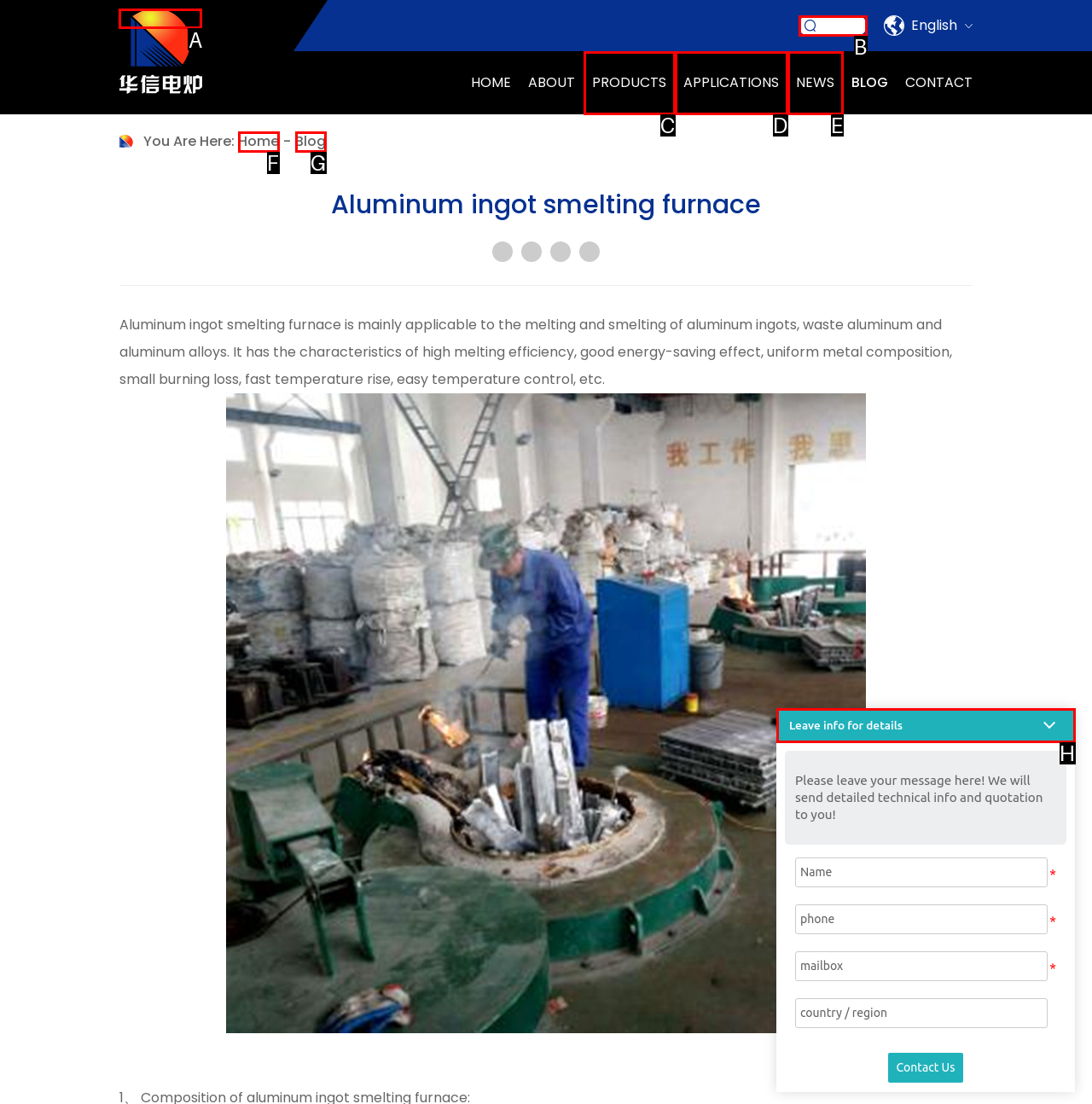Determine the letter of the UI element that will complete the task: Click the logo
Reply with the corresponding letter.

A